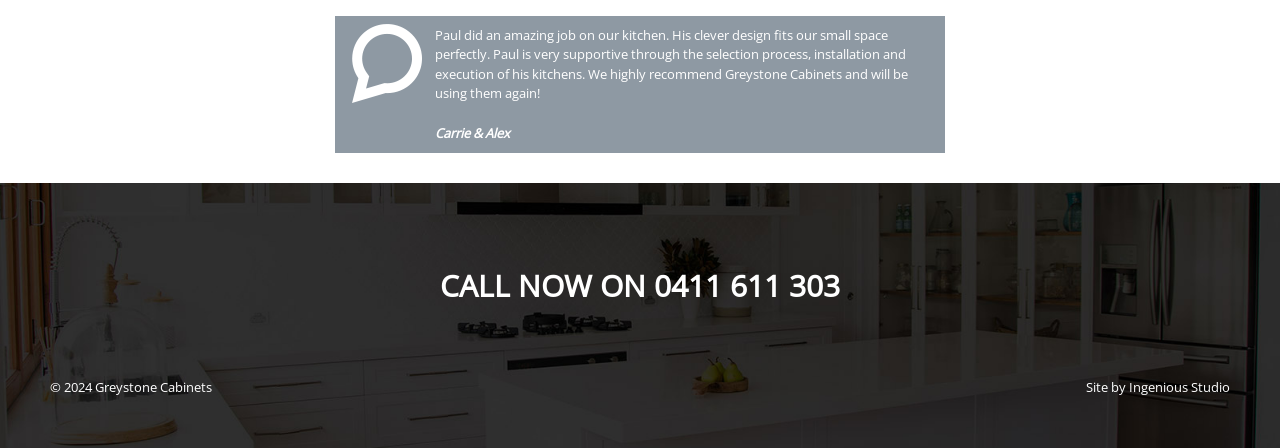Show the bounding box coordinates for the HTML element as described: "Site by Ingenious Studio".

[0.848, 0.844, 0.961, 0.884]